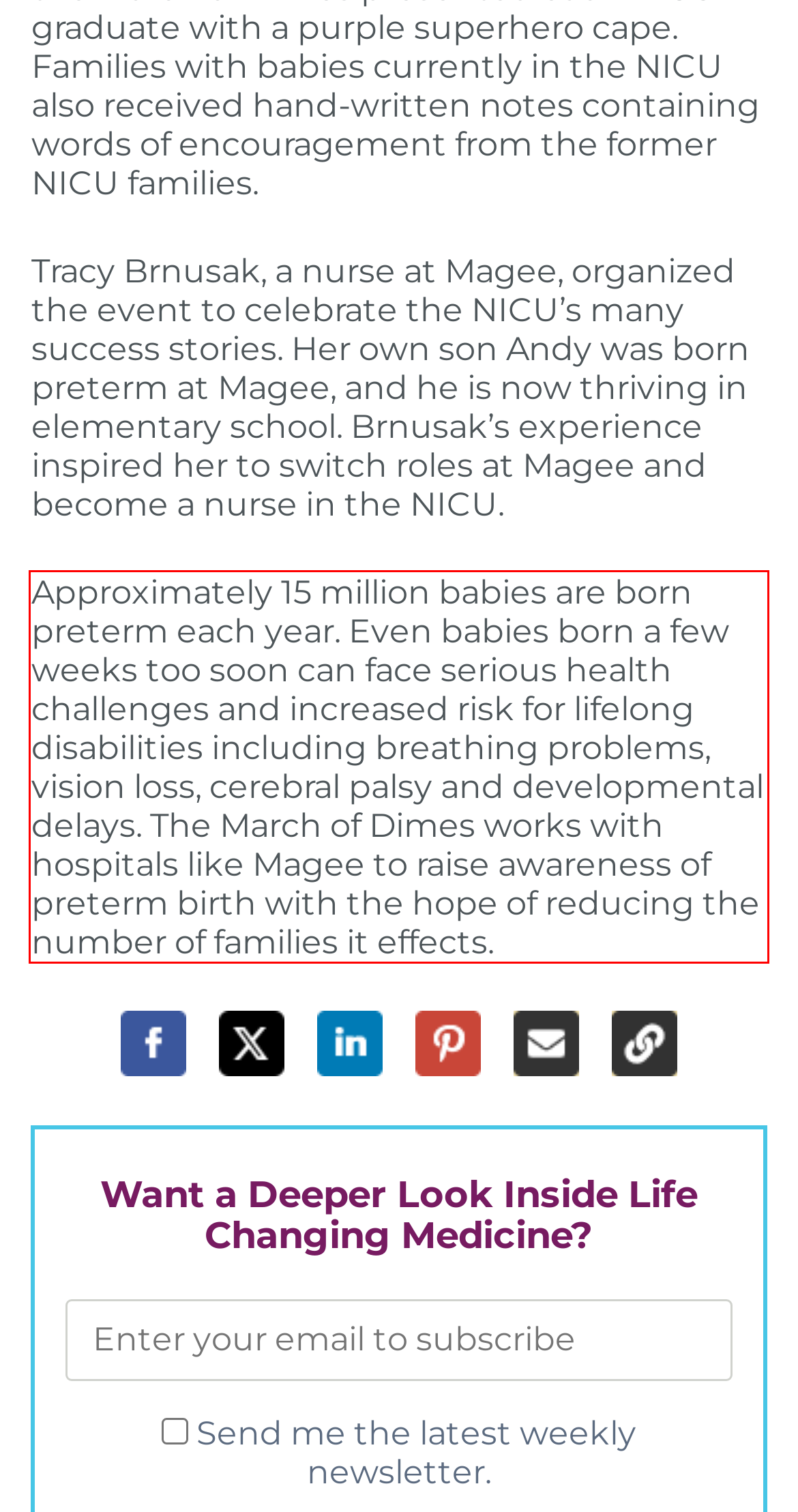Extract and provide the text found inside the red rectangle in the screenshot of the webpage.

Approximately 15 million babies are born preterm each year. Even babies born a few weeks too soon can face serious health challenges and increased risk for lifelong disabilities including breathing problems, vision loss, cerebral palsy and developmental delays. The March of Dimes works with hospitals like Magee to raise awareness of preterm birth with the hope of reducing the number of families it effects.